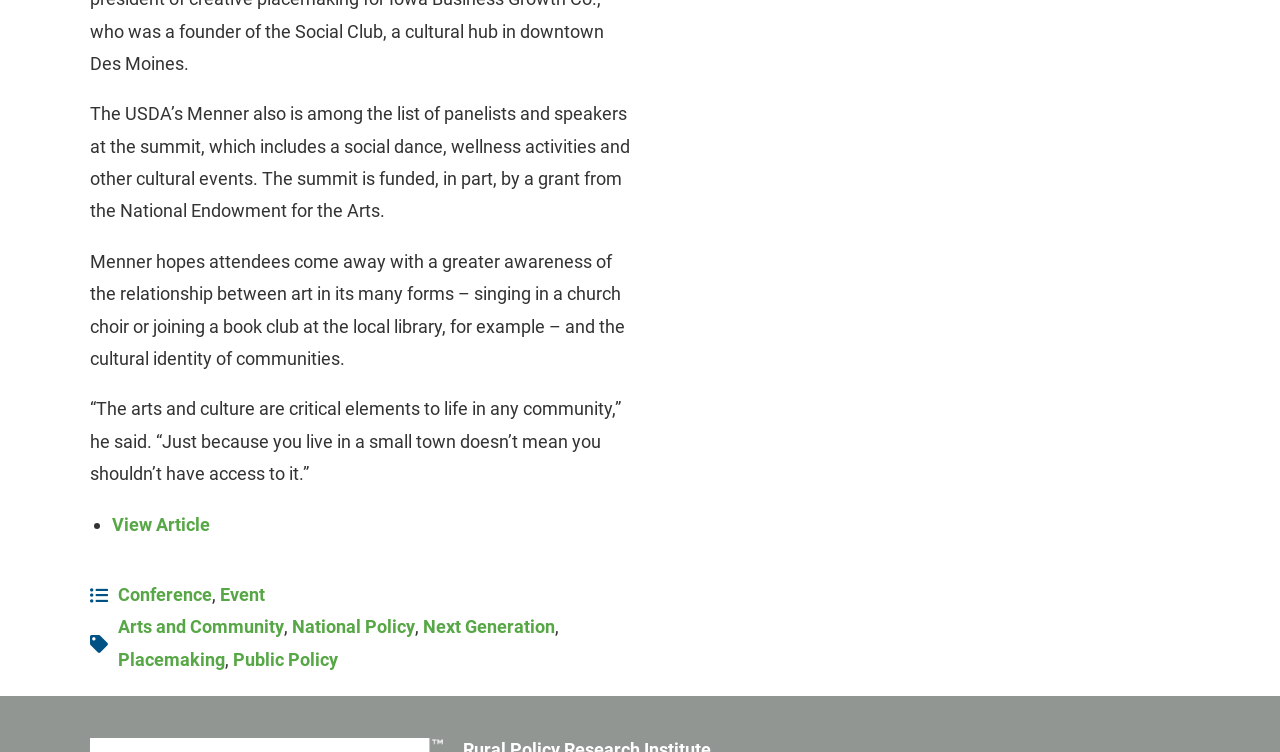Identify the bounding box for the described UI element. Provide the coordinates in (top-left x, top-left y, bottom-right x, bottom-right y) format with values ranging from 0 to 1: Event

[0.171, 0.777, 0.207, 0.804]